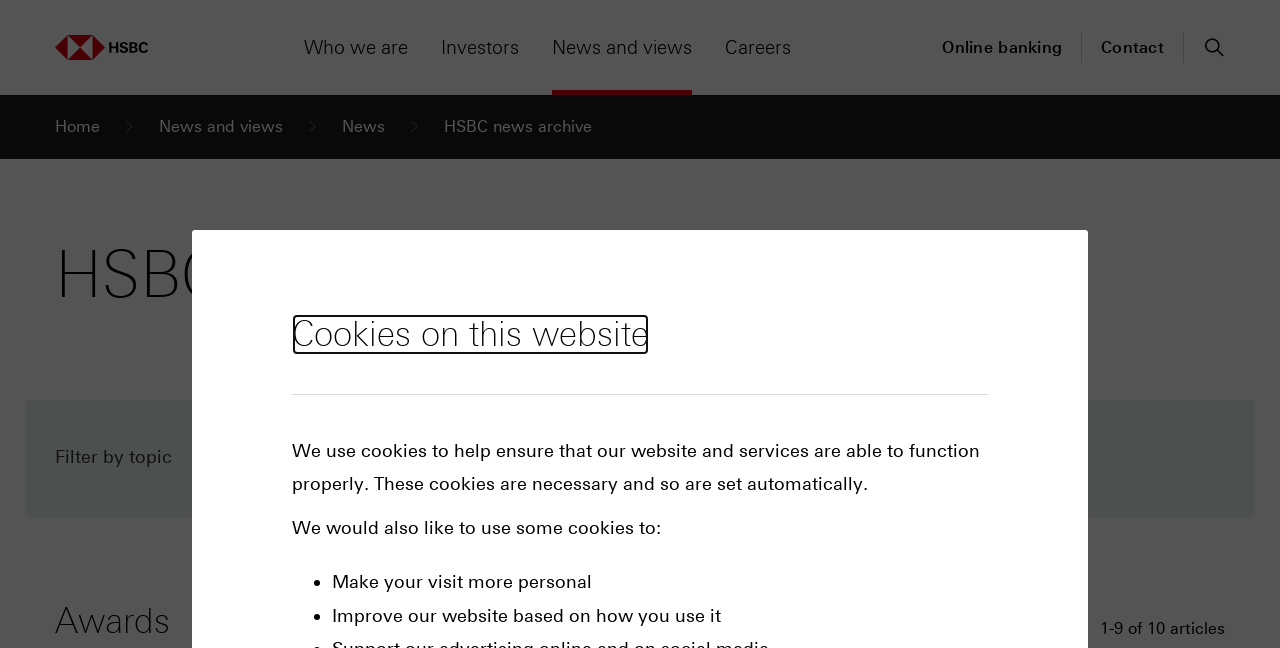What is the vertical position of the 'Cookies on this website' heading?
Answer the question with a single word or phrase derived from the image.

Above